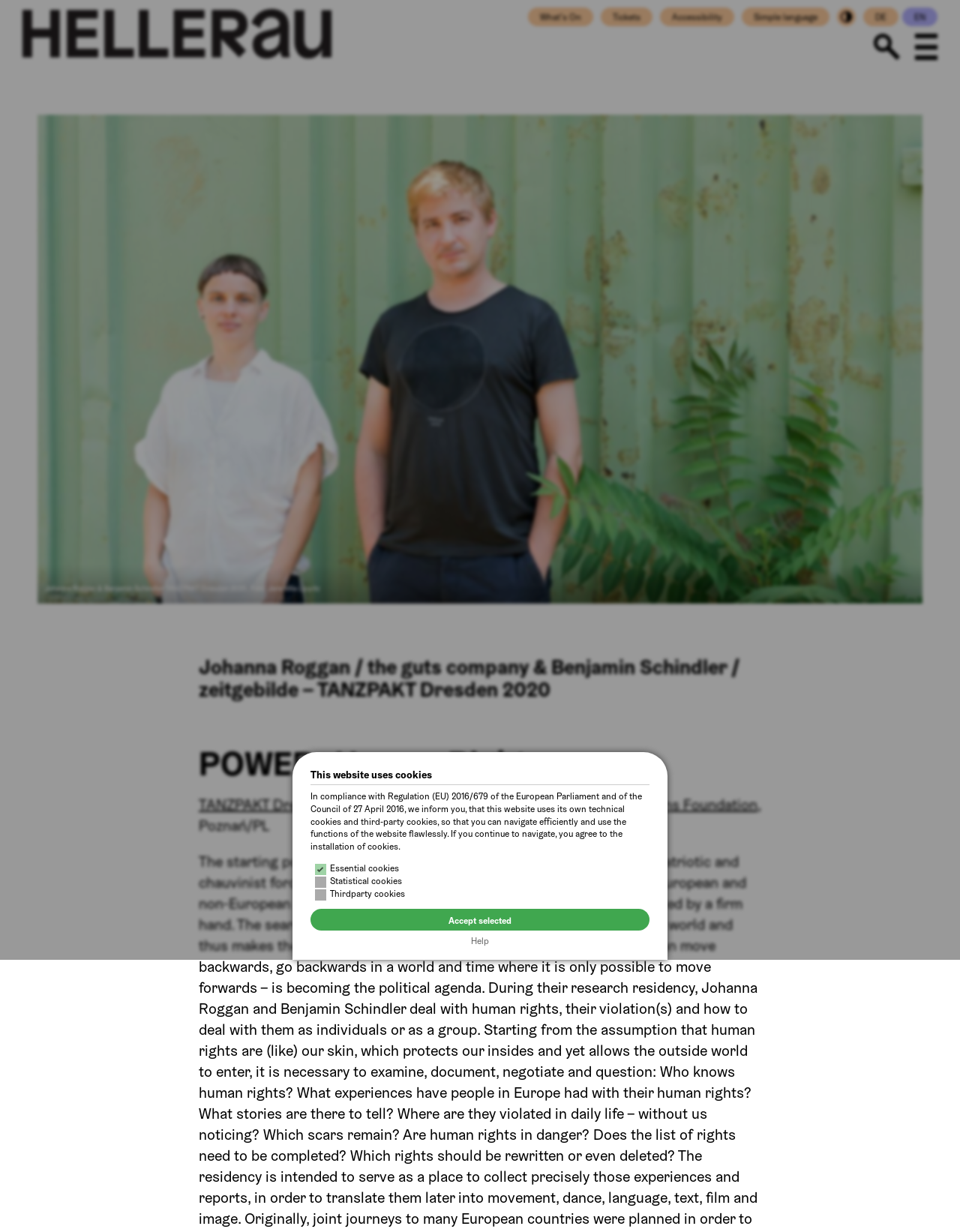Predict the bounding box of the UI element based on this description: "Art Stations Foundation".

[0.625, 0.668, 0.789, 0.683]